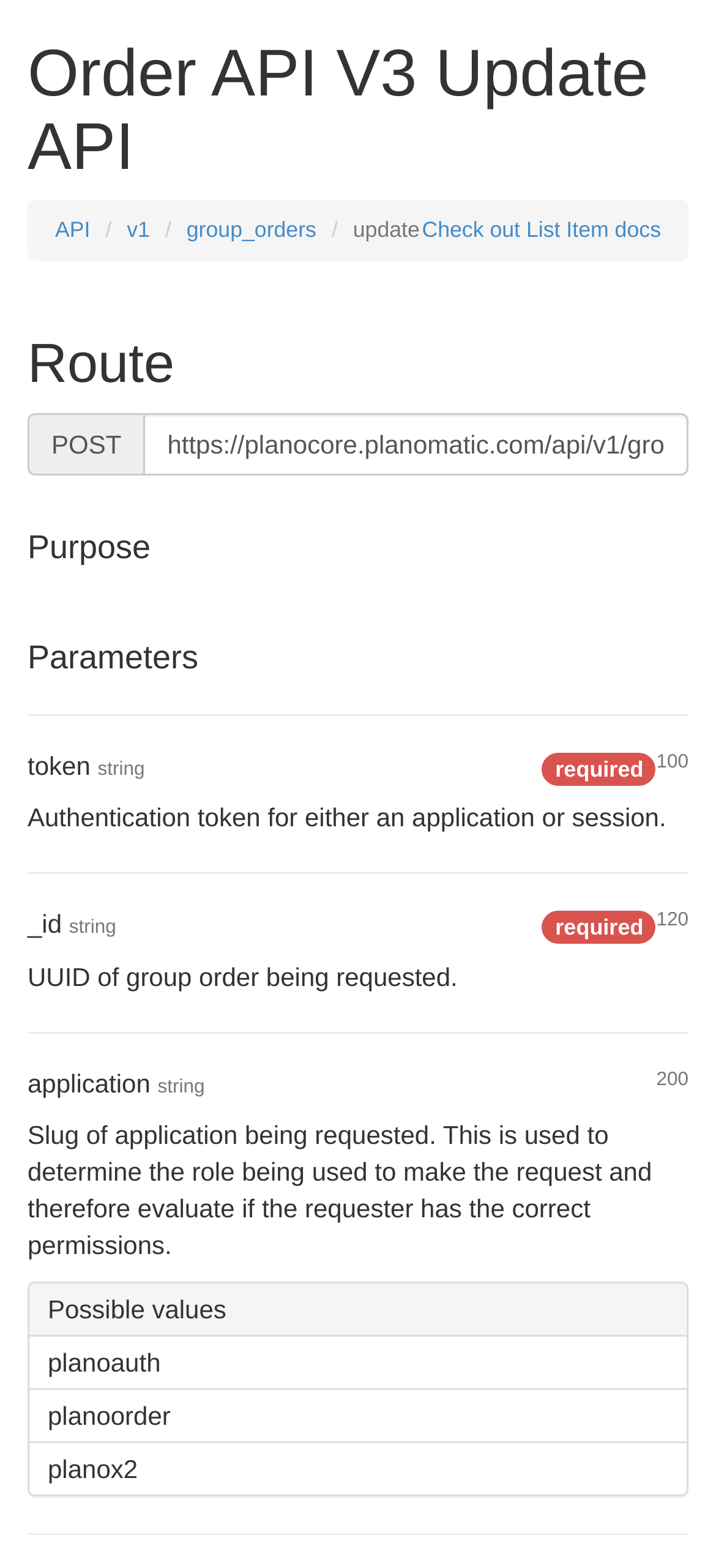Using the information in the image, give a comprehensive answer to the question: 
What is the purpose of the API?

Based on the webpage, the purpose of the API is related to authentication and request, as indicated by the 'Purpose' heading and the description of the 'token' parameter, which is an authentication token for either an application or session.